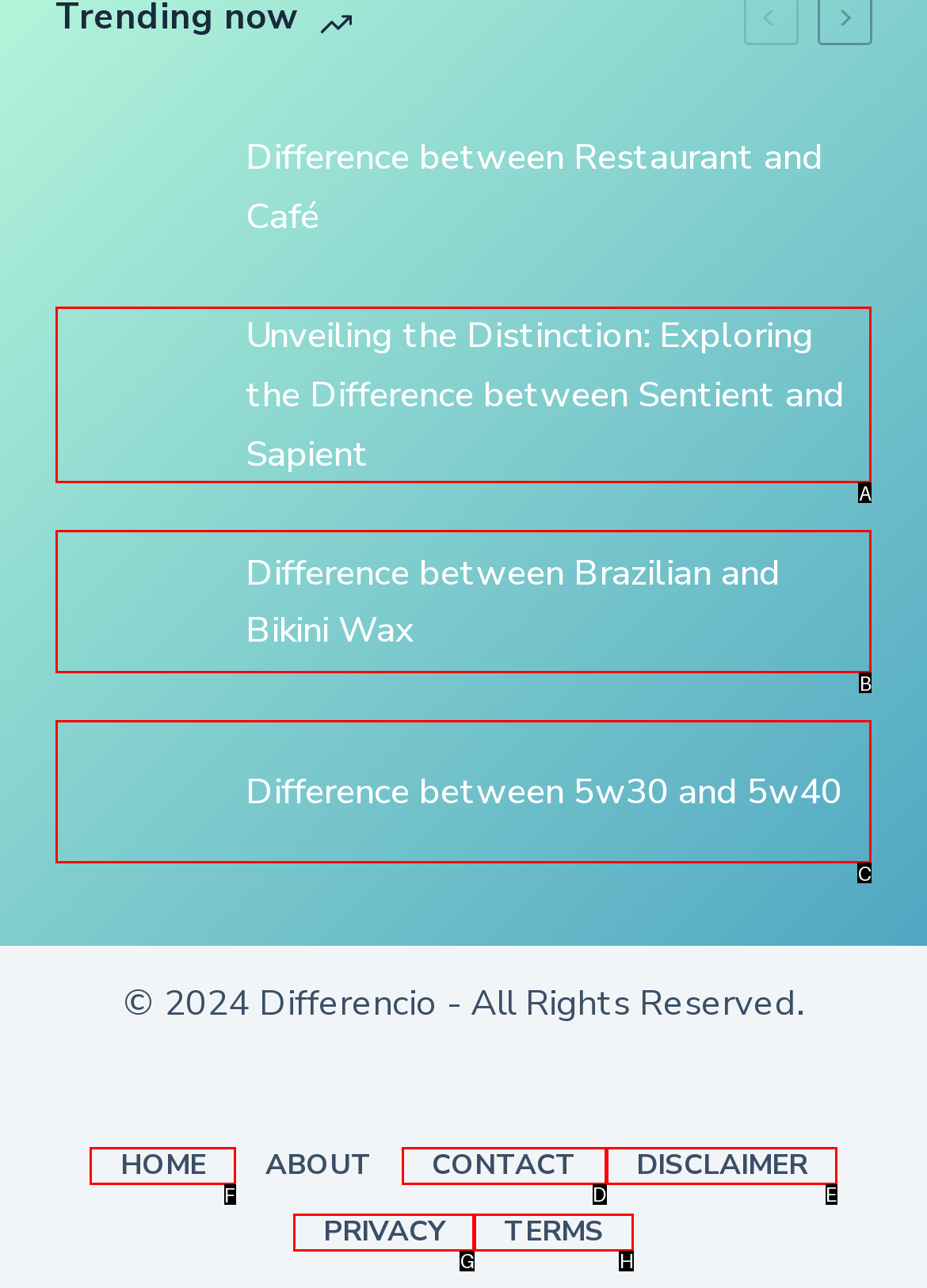Point out the specific HTML element to click to complete this task: Go to the HOME page Reply with the letter of the chosen option.

F